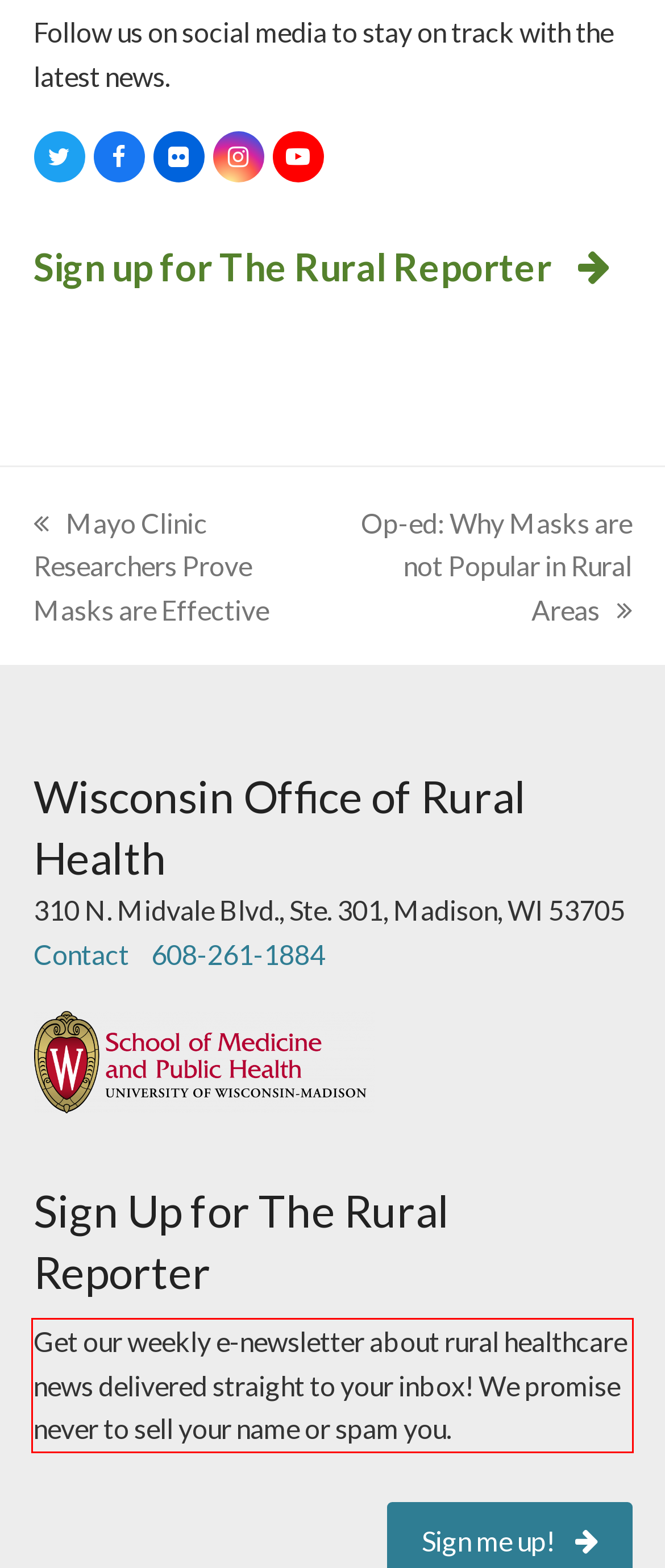With the provided screenshot of a webpage, locate the red bounding box and perform OCR to extract the text content inside it.

Get our weekly e-newsletter about rural healthcare news delivered straight to your inbox! We promise never to sell your name or spam you.